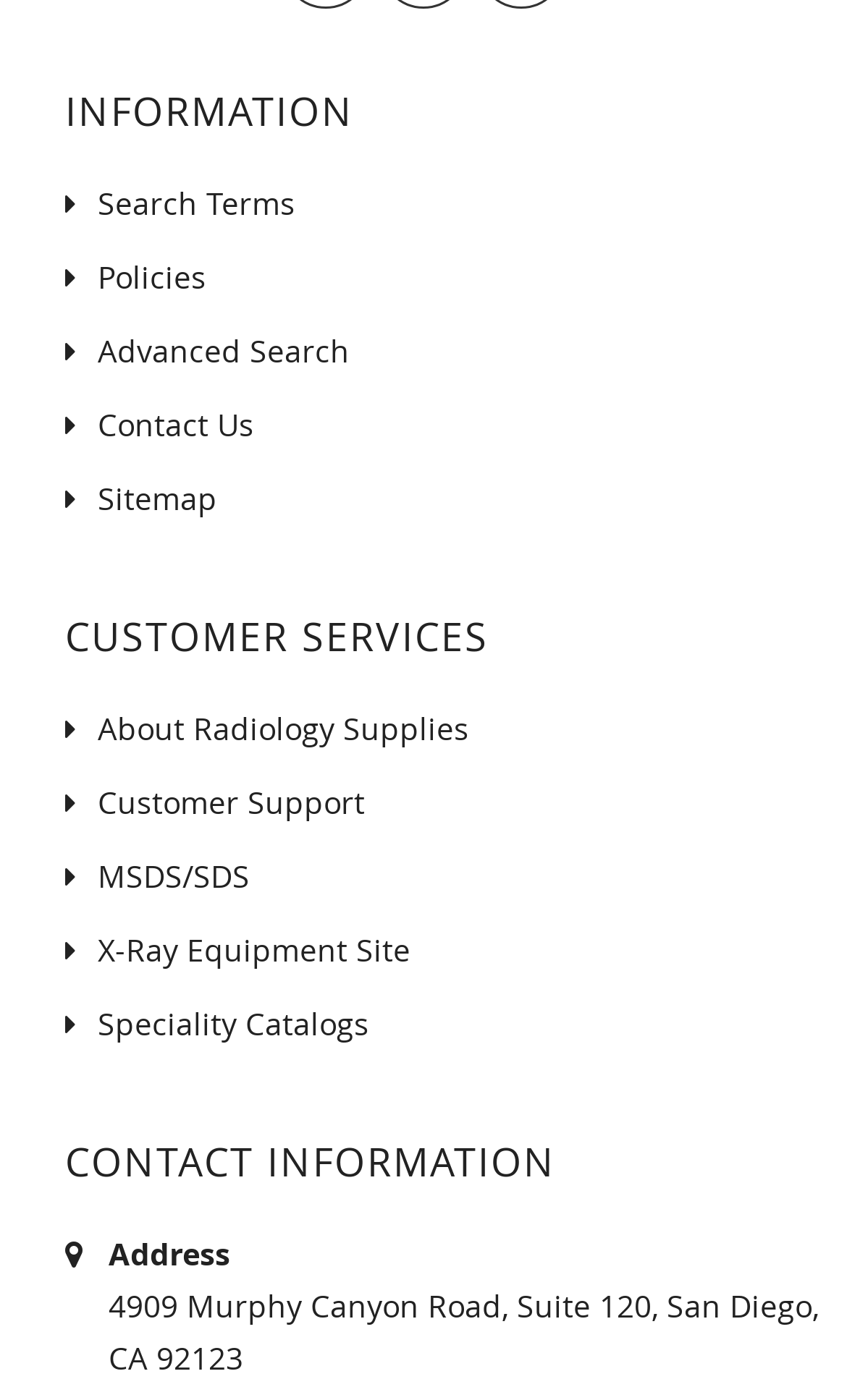Please pinpoint the bounding box coordinates for the region I should click to adhere to this instruction: "Access advanced search".

[0.077, 0.236, 0.413, 0.265]